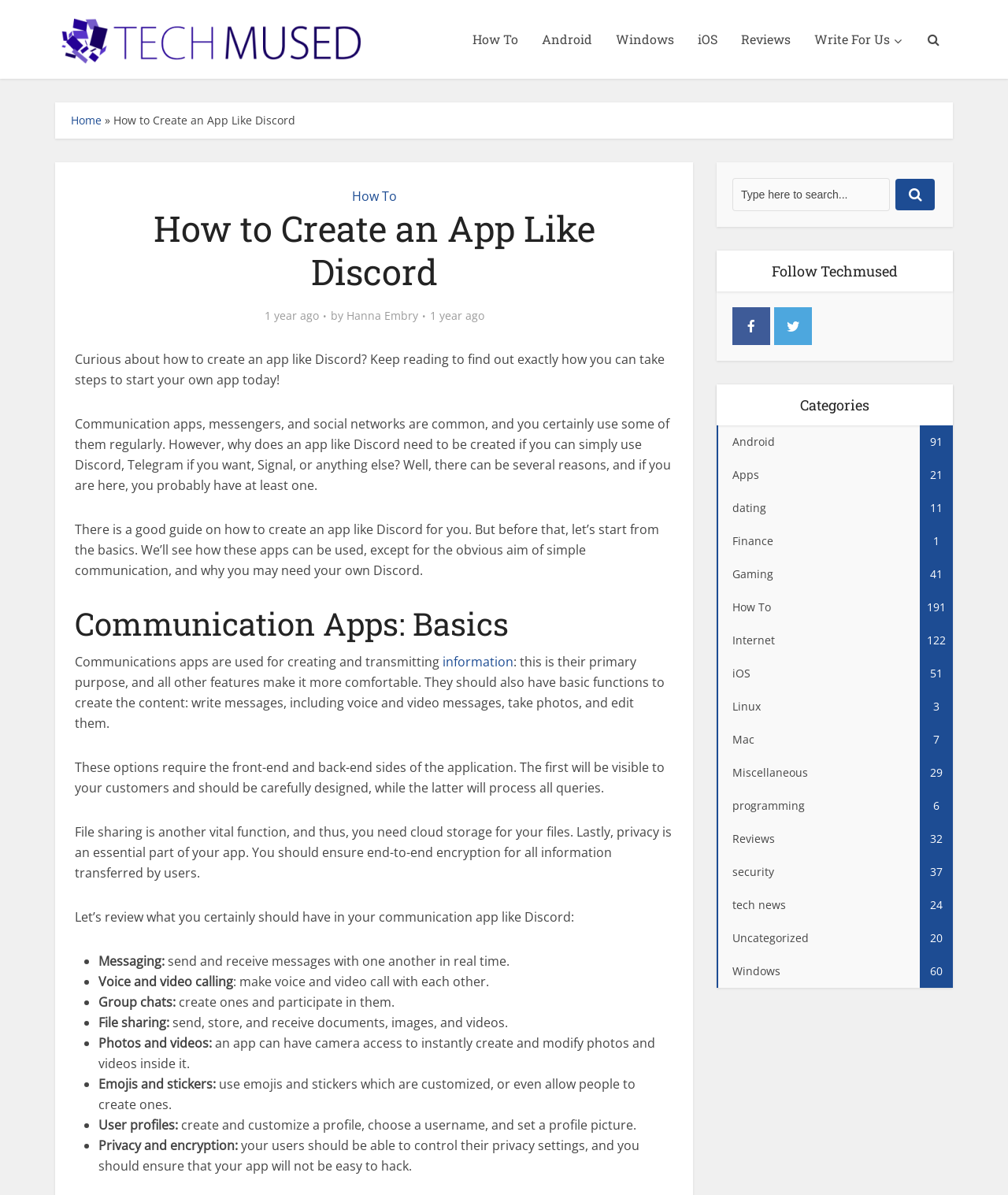Please identify the bounding box coordinates of the element I need to click to follow this instruction: "Visit the main website".

None